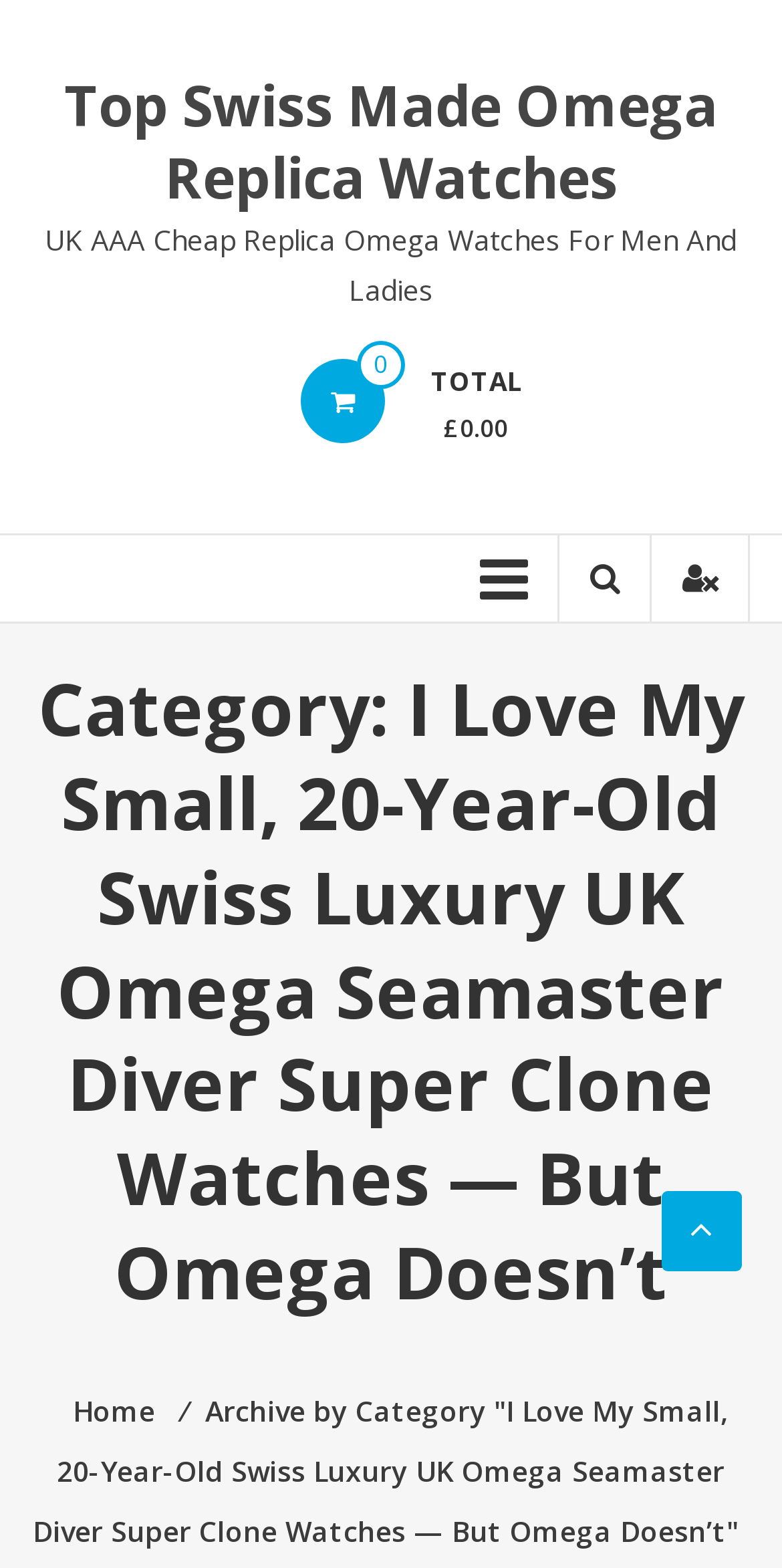Provide a single word or phrase to answer the given question: 
How many links are there in the top section?

2